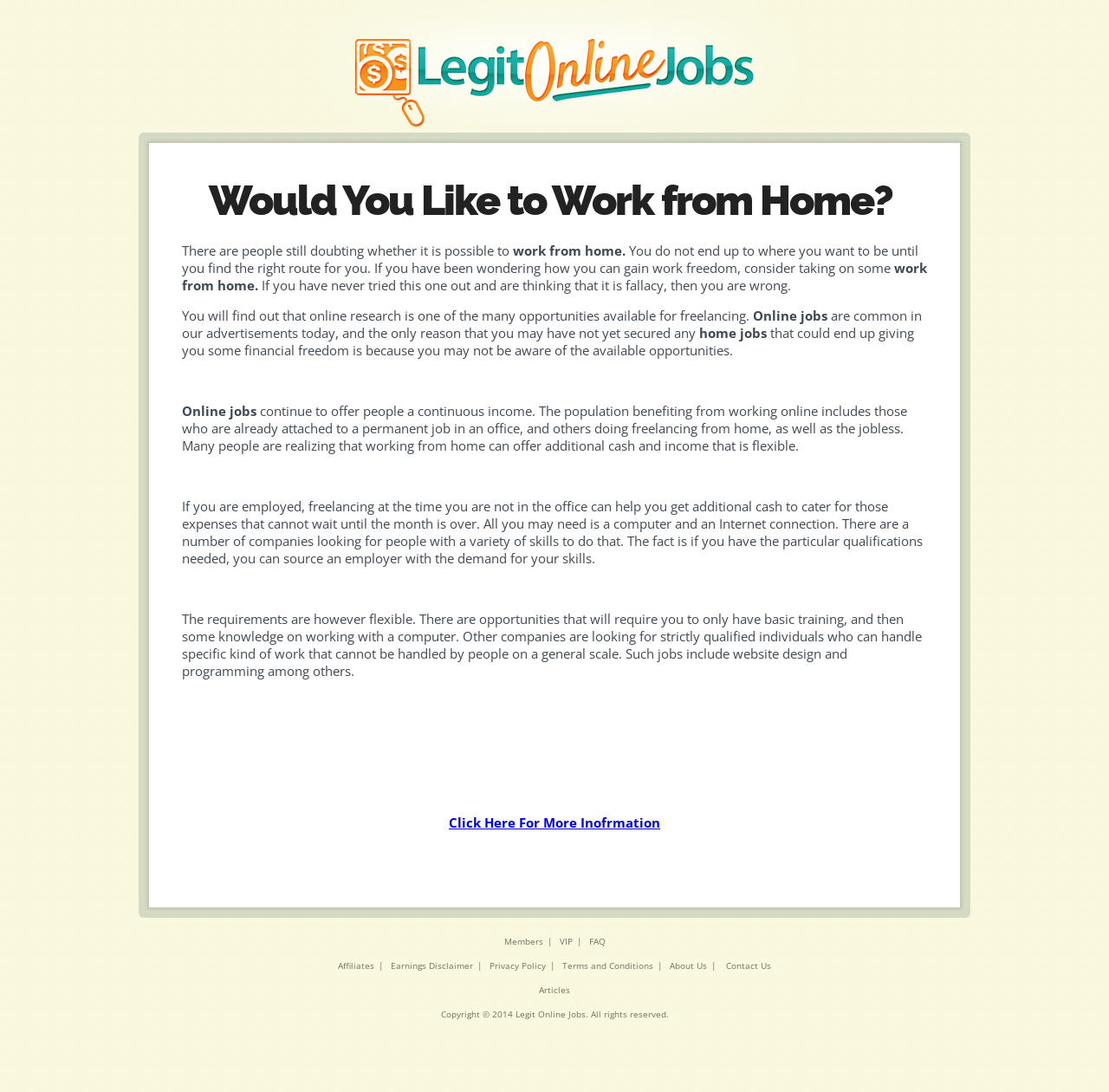What is the main topic of this webpage?
From the details in the image, provide a complete and detailed answer to the question.

Based on the headings and content of the webpage, it appears that the main topic is about legitimate online jobs and the possibility of working from home.